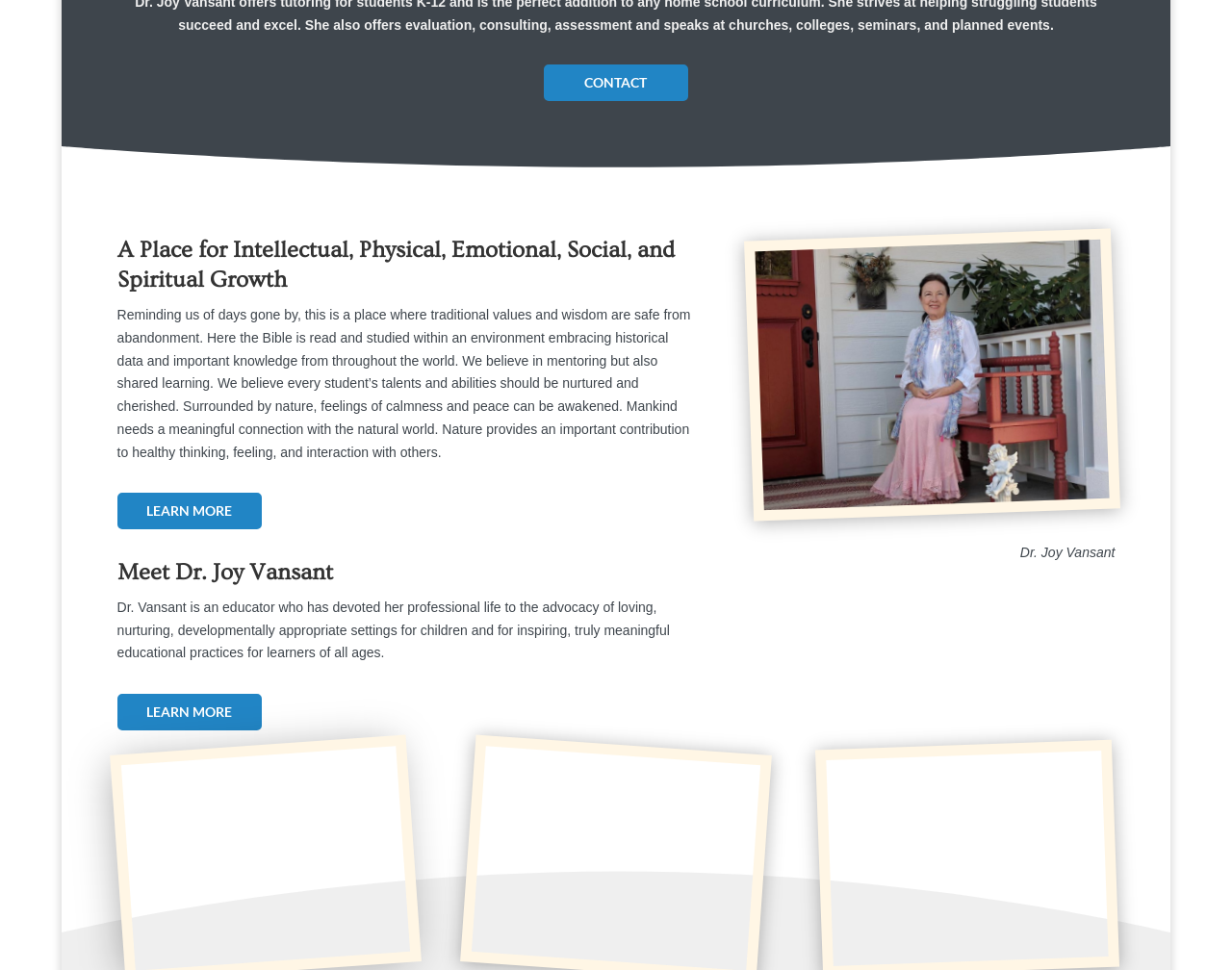What is the purpose of the environment described on this webpage?
Refer to the image and give a detailed answer to the question.

The environment described on this webpage is intended for learning, as it mentions reading and studying the Bible, embracing historical data, and nurturing students' talents and abilities.